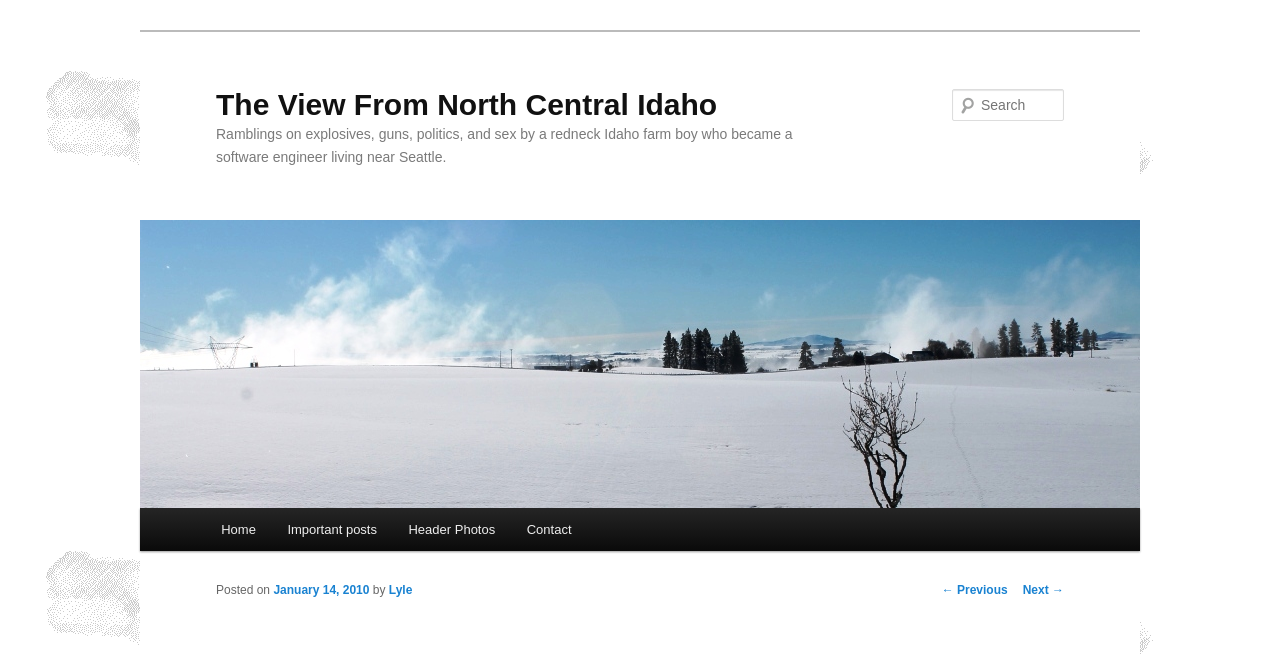Please locate the bounding box coordinates of the element's region that needs to be clicked to follow the instruction: "Search for something". The bounding box coordinates should be provided as four float numbers between 0 and 1, i.e., [left, top, right, bottom].

None